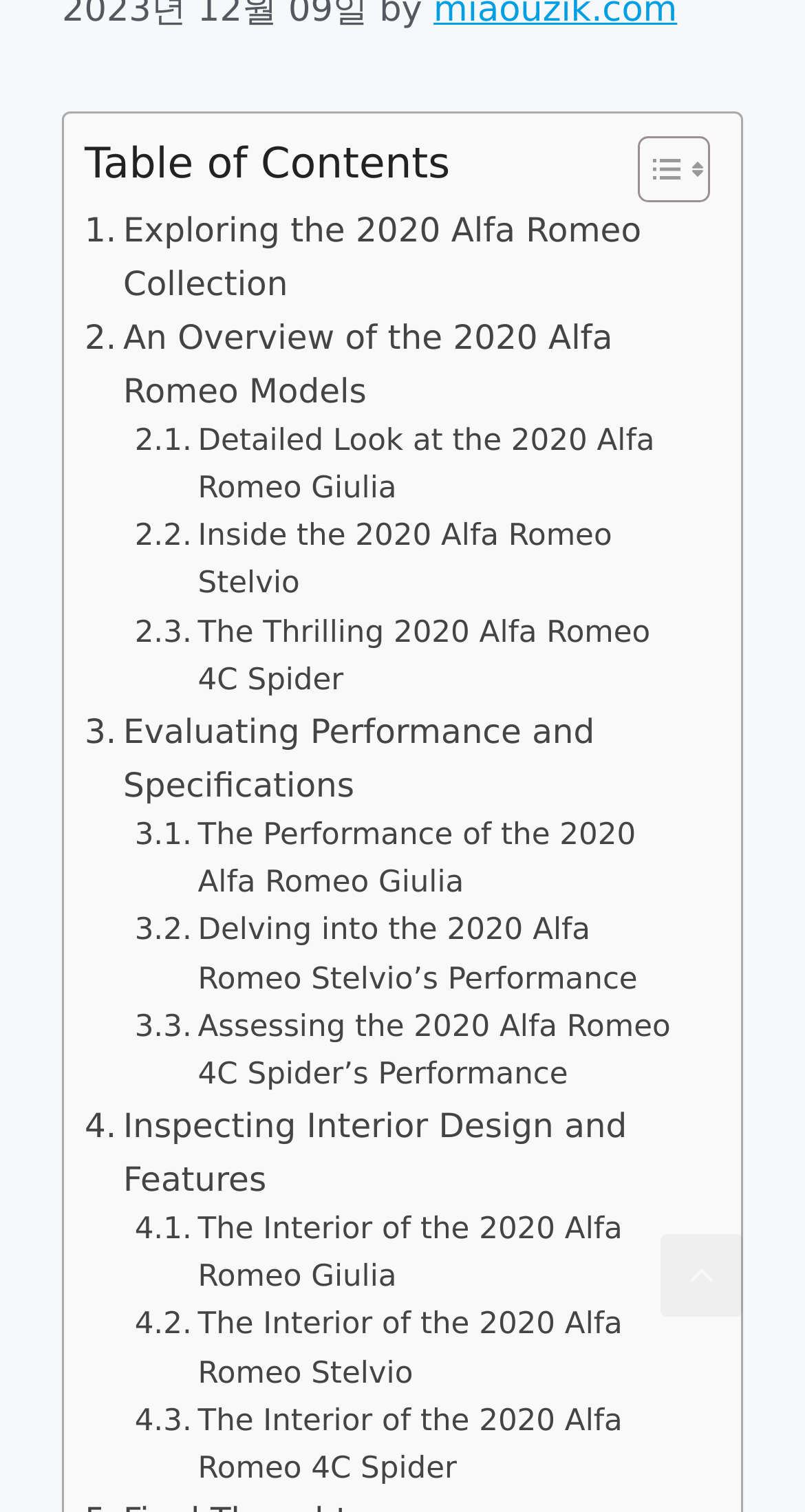Given the element description Evaluating Performance and Specifications, specify the bounding box coordinates of the corresponding UI element in the format (top-left x, top-left y, bottom-right x, bottom-right y). All values must be between 0 and 1.

[0.105, 0.467, 0.869, 0.537]